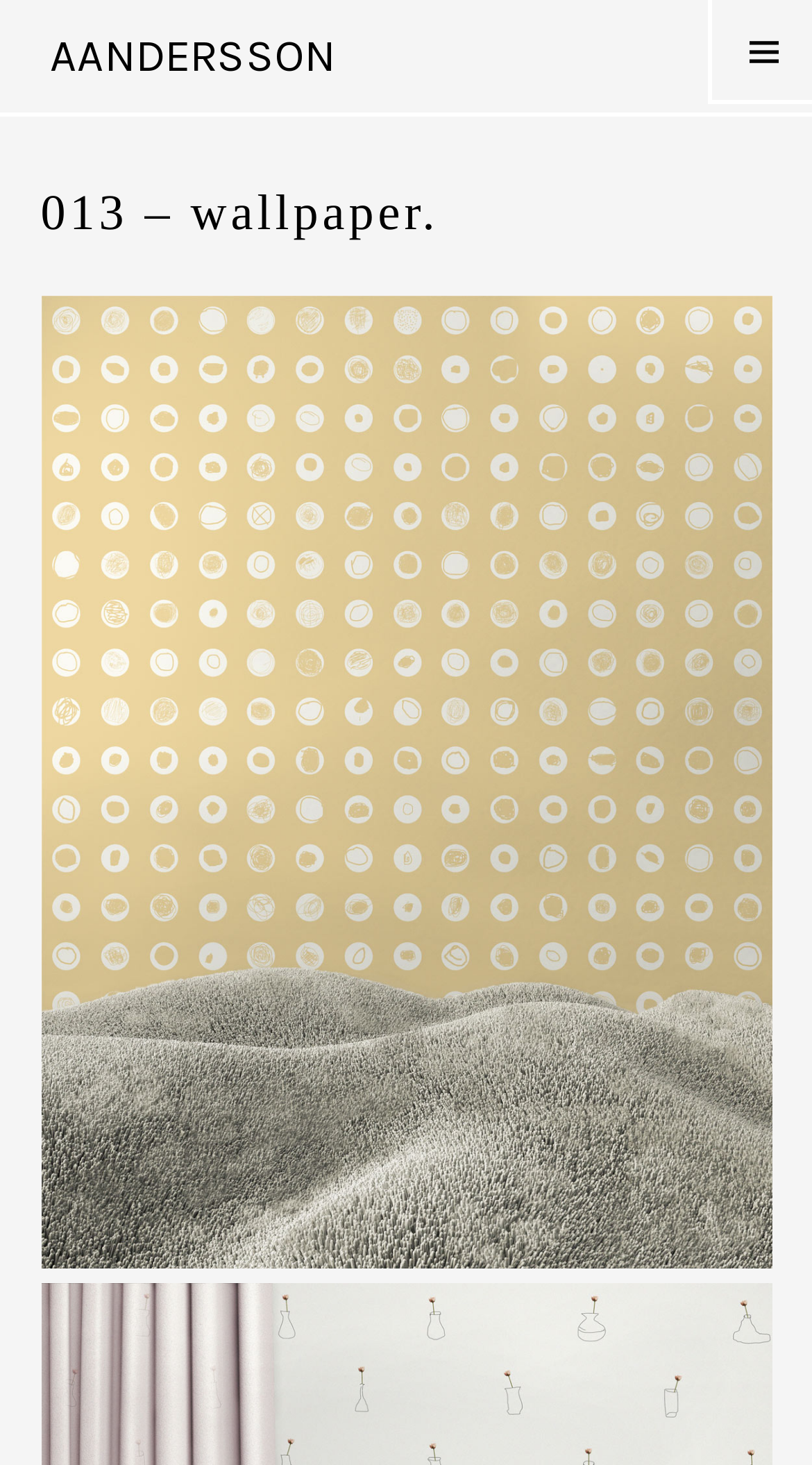Is the wallpaper removable?
Based on the image, answer the question in a detailed manner.

According to the webpage, the wallpaper is removable, which means it can be easily taken down without damaging the wall.